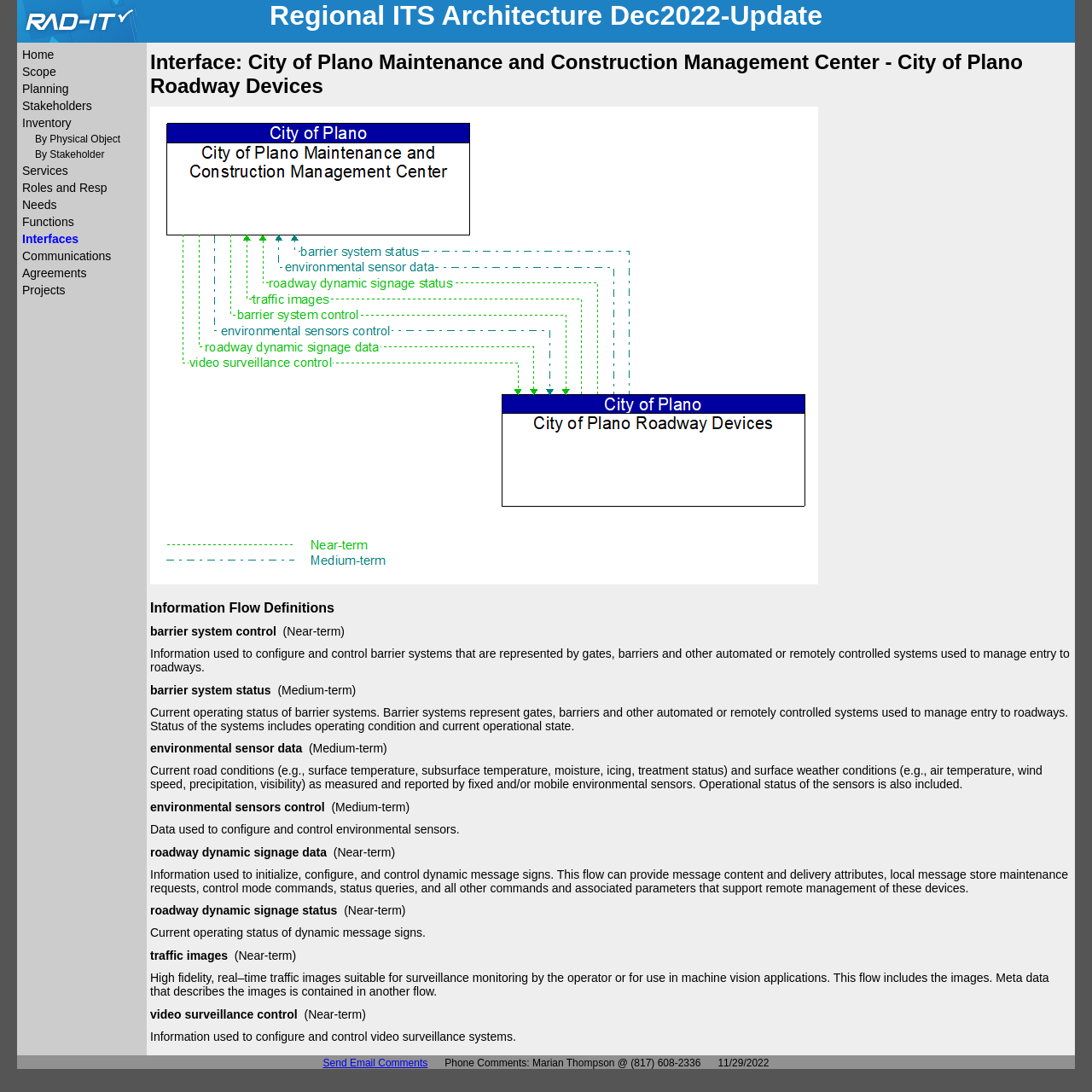Please find the bounding box coordinates of the section that needs to be clicked to achieve this instruction: "Click on the 'Our Story' link".

None